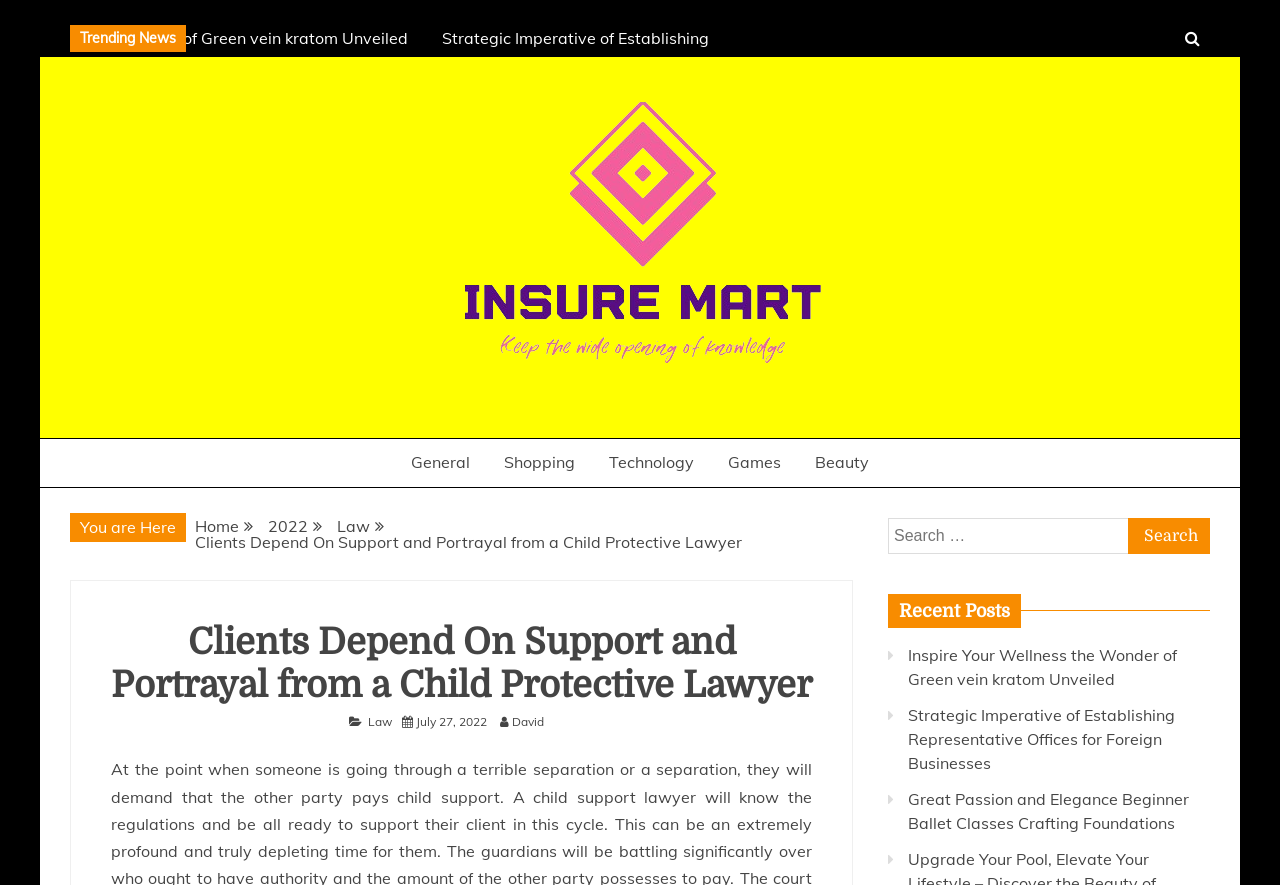Determine the bounding box coordinates for the area that should be clicked to carry out the following instruction: "Search for something".

[0.694, 0.585, 0.945, 0.625]